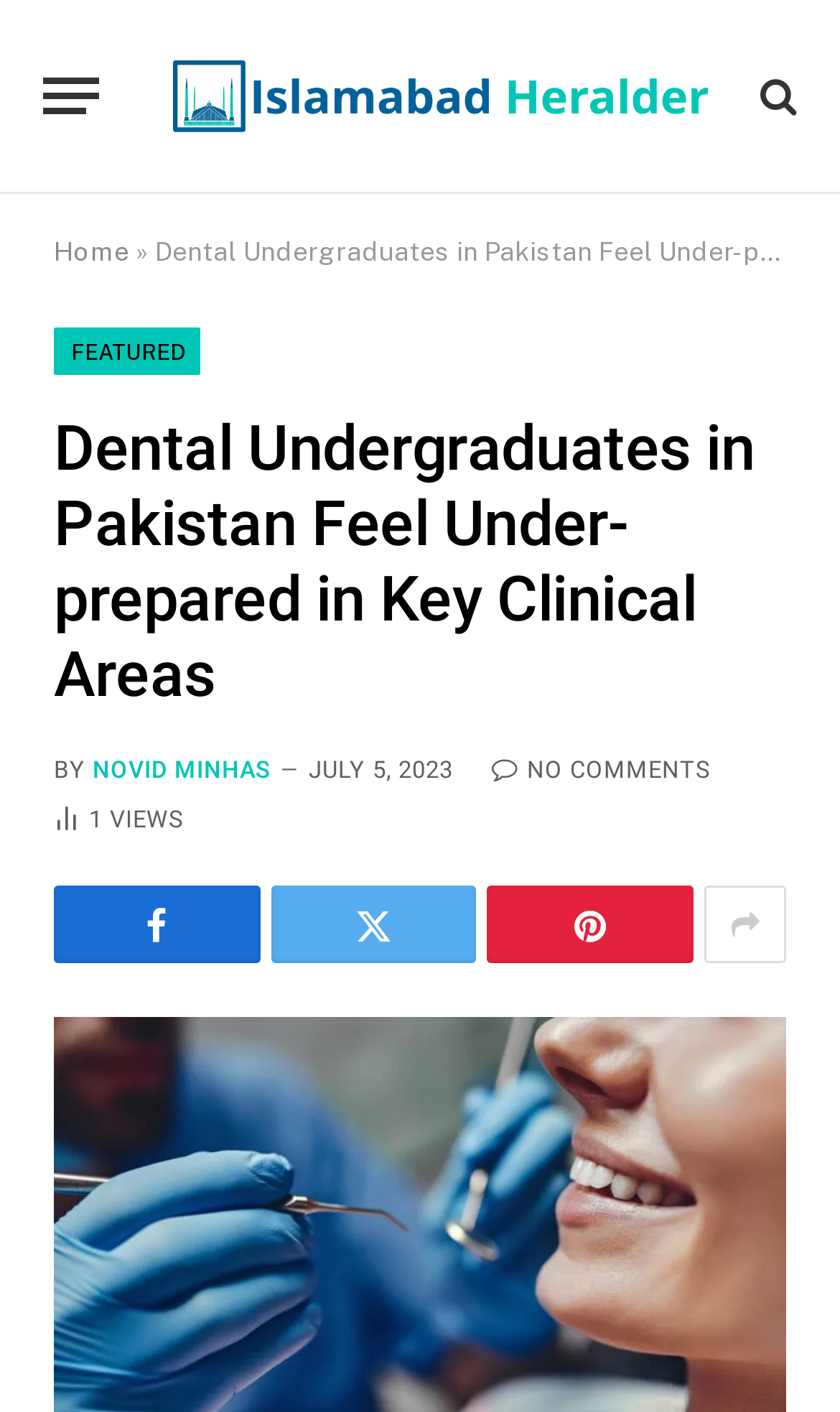Please answer the following query using a single word or phrase: 
How many views does the article have?

1